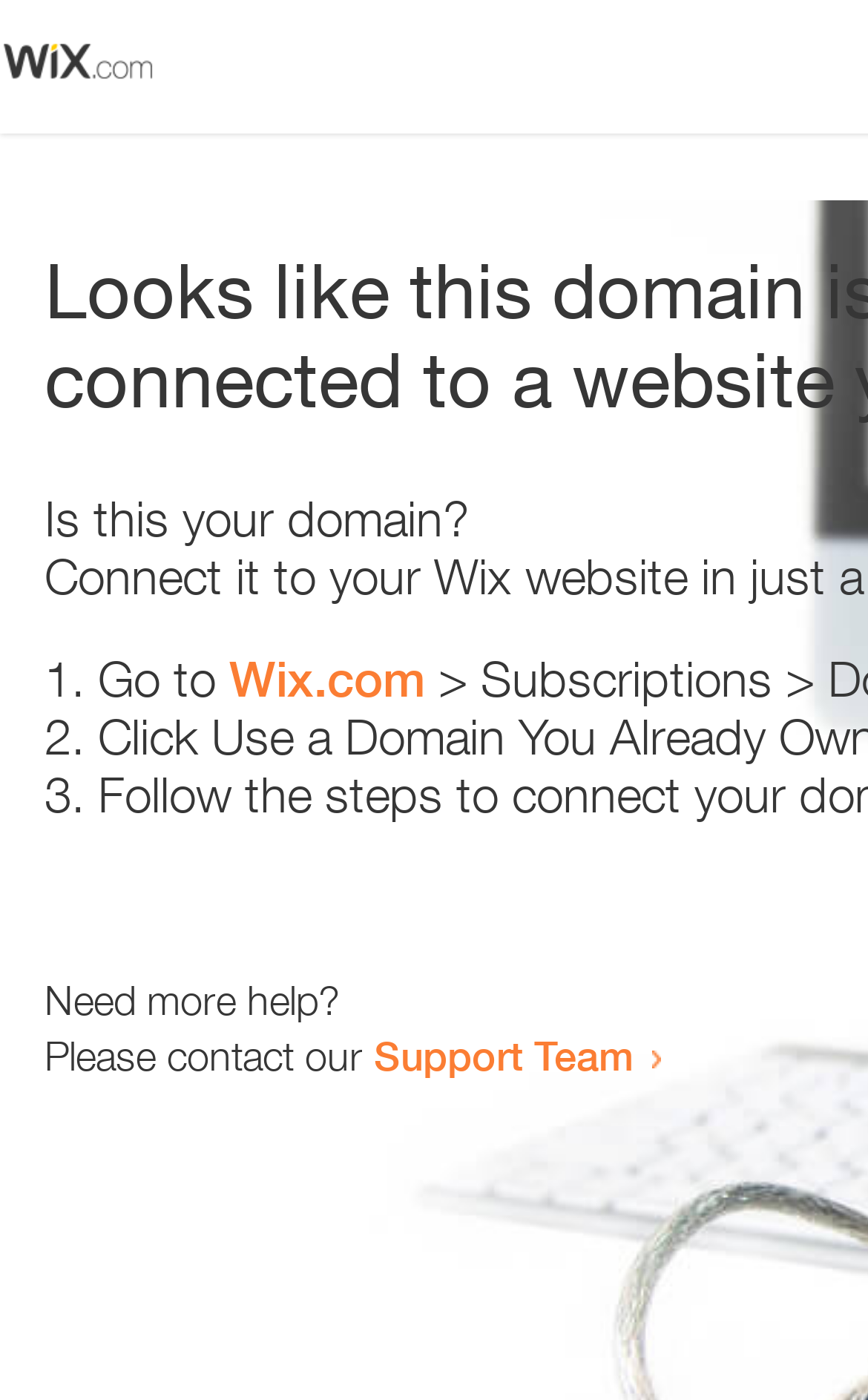Provide a brief response to the question below using a single word or phrase: 
What is the support team contact method?

Contact link